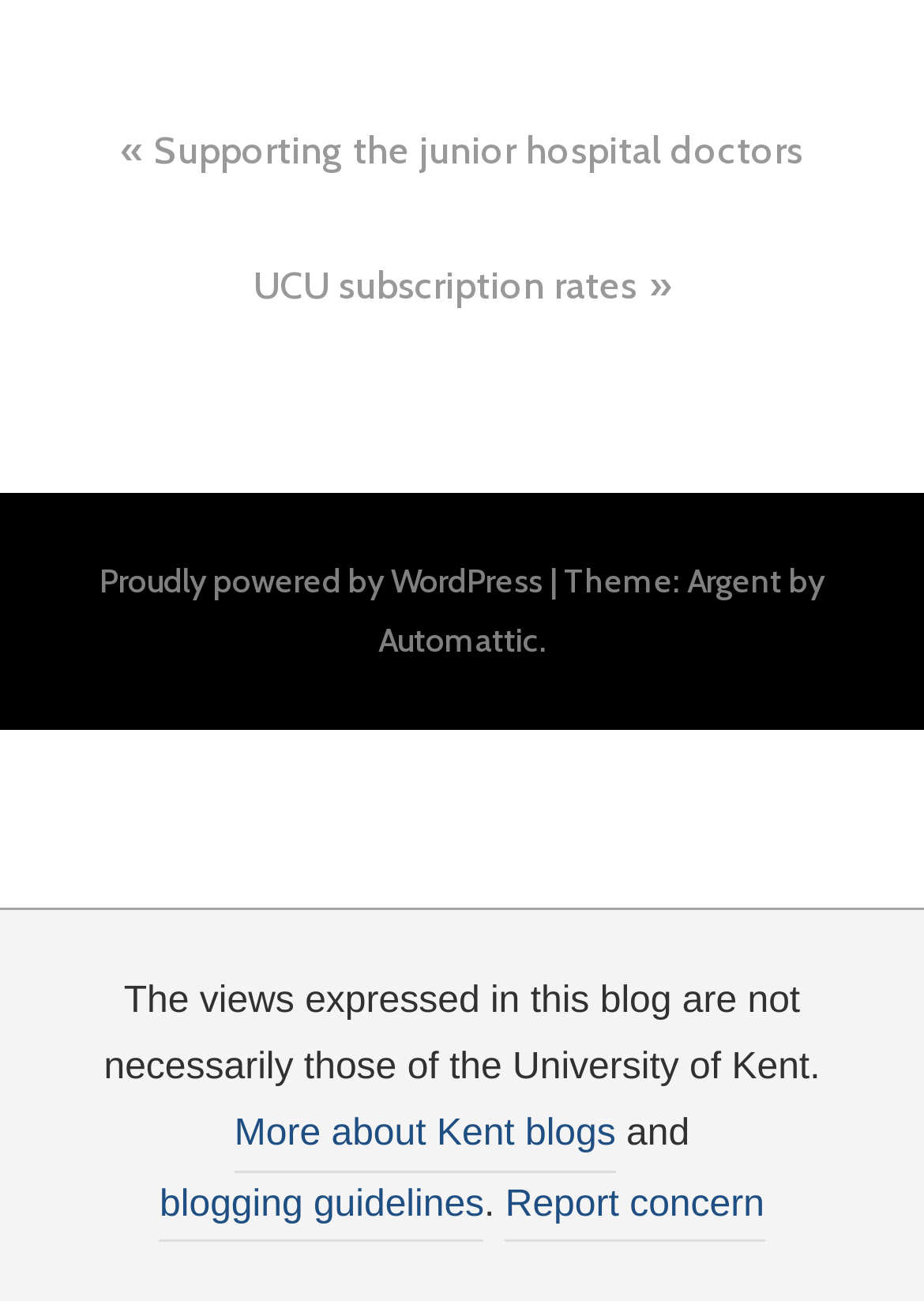What is the theme of the blog?
Answer with a single word or phrase, using the screenshot for reference.

Argent